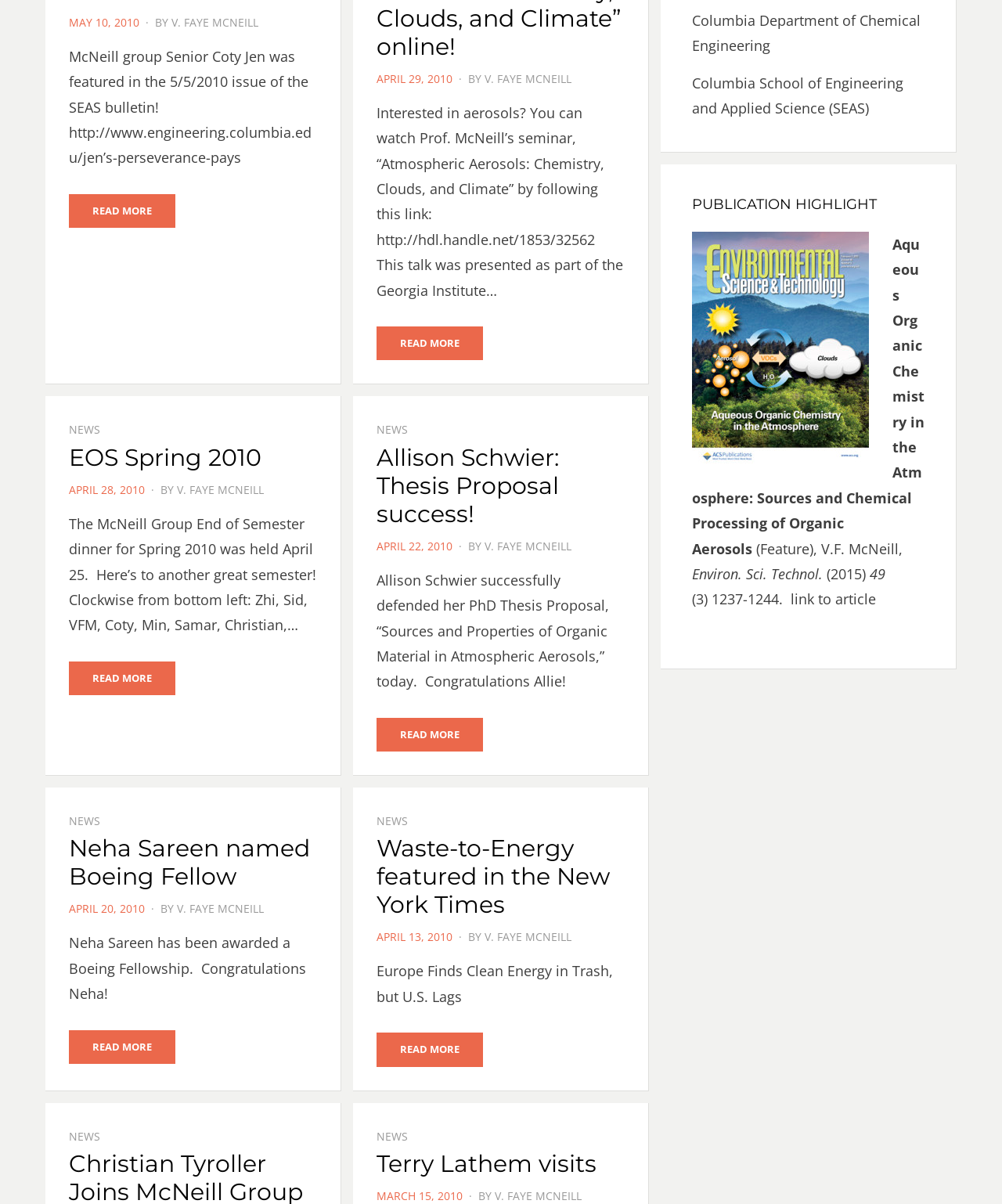Predict the bounding box of the UI element that fits this description: "EOS Spring 2010".

[0.068, 0.368, 0.261, 0.392]